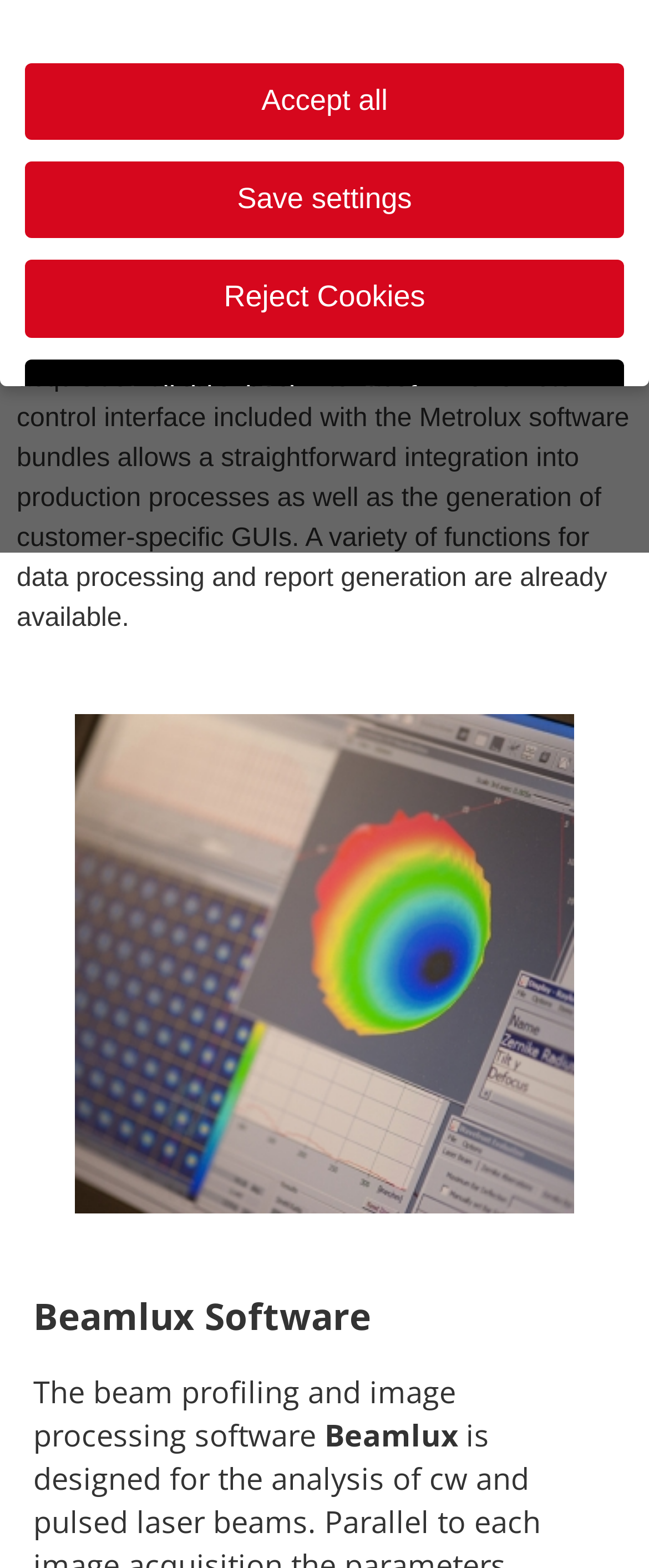Refer to the element description Accept all and identify the corresponding bounding box in the screenshot. Format the coordinates as (top-left x, top-left y, bottom-right x, bottom-right y) with values in the range of 0 to 1.

[0.038, 0.04, 0.962, 0.089]